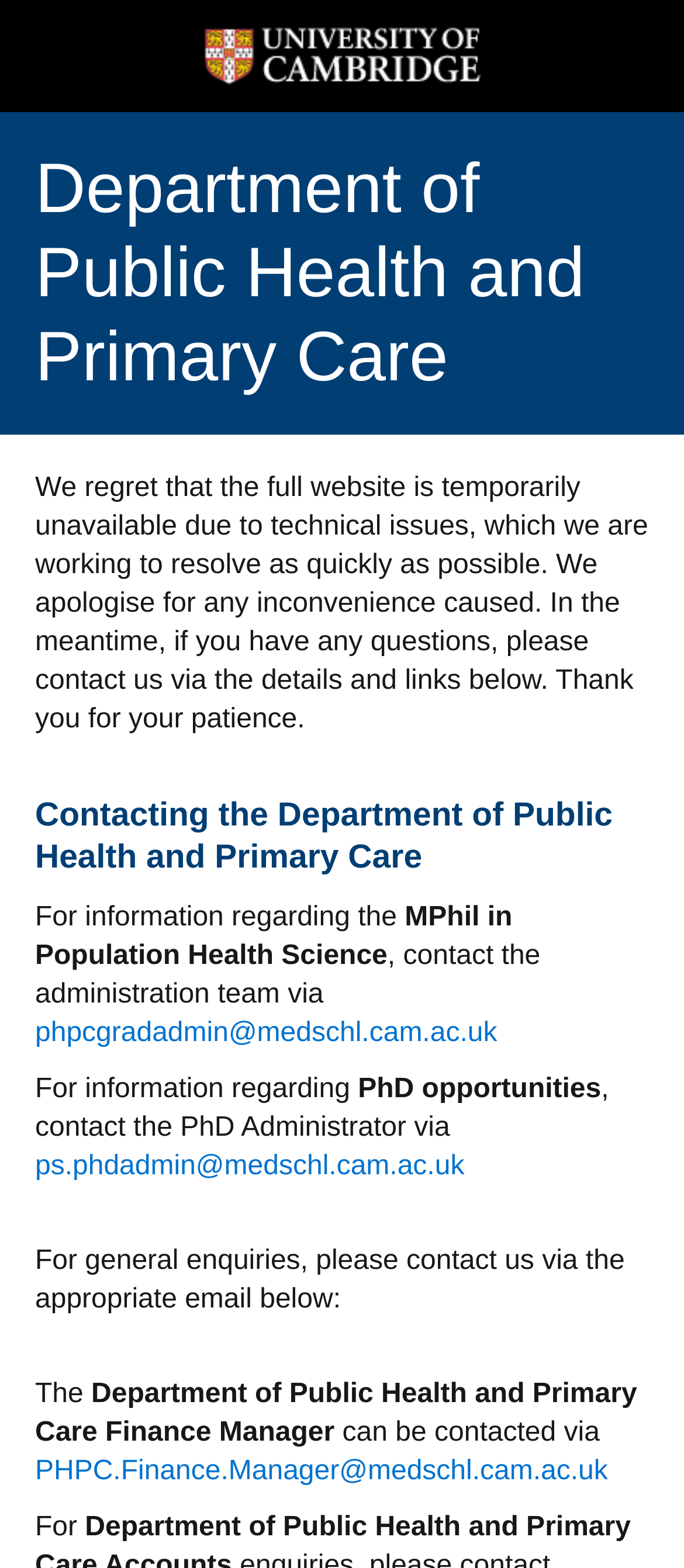Please predict the bounding box coordinates (top-left x, top-left y, bottom-right x, bottom-right y) for the UI element in the screenshot that fits the description: alt="University of Cambridge crest"

[0.272, 0.0, 0.728, 0.071]